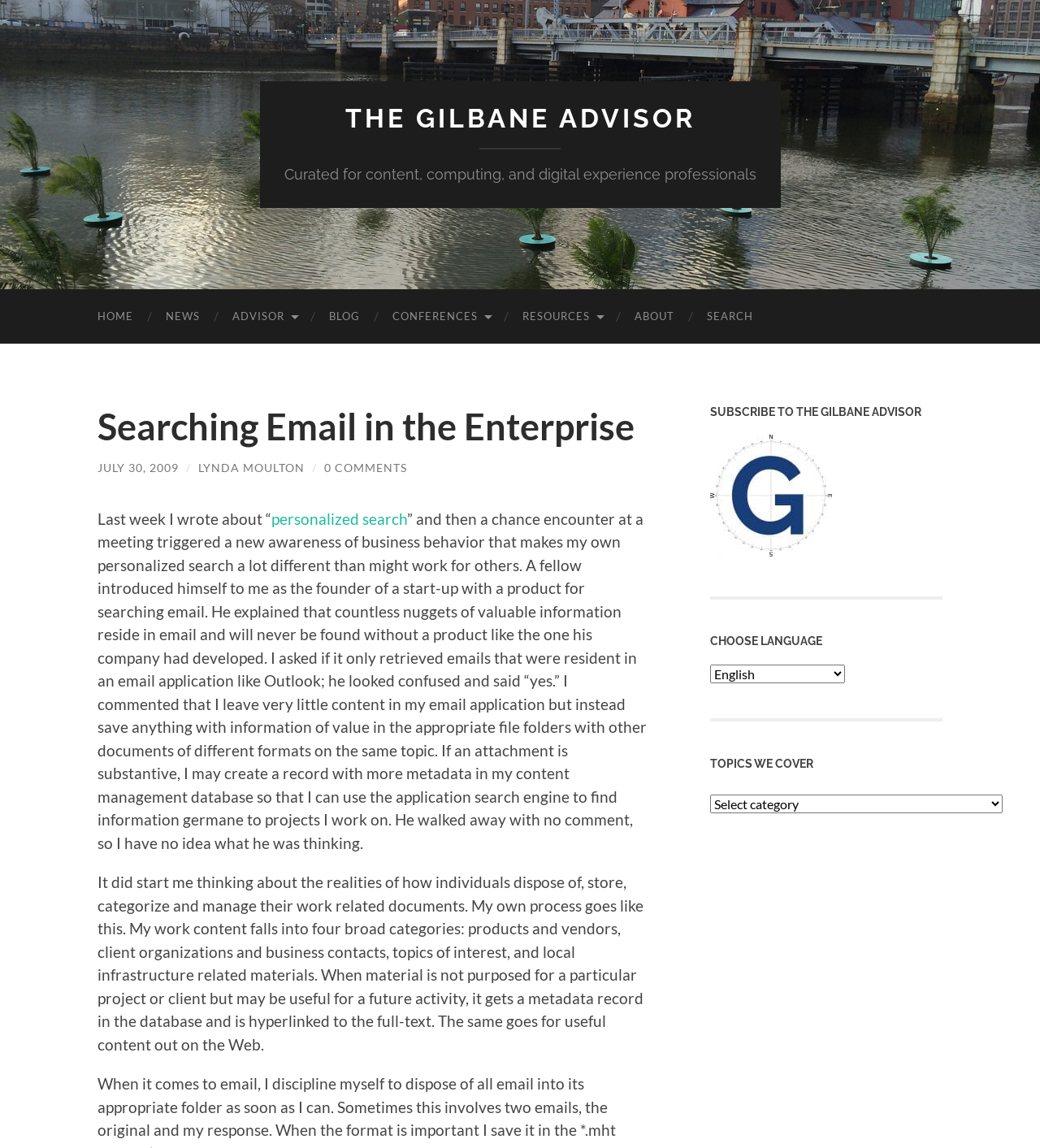Elaborate on the information and visuals displayed on the webpage.

The webpage is about "Searching Email in the Enterprise" and appears to be a blog post or article. At the top, there is a header section with a link to "THE GILBANE ADVISOR" and a brief description of the website, "Curated for content, computing, and digital experience professionals". Below this, there is a navigation menu with links to "HOME", "NEWS", "ADVISOR", "BLOG", "CONFERENCES", "RESOURCES", "ABOUT", and "SEARCH".

The main content of the webpage is a blog post with a heading "Searching Email in the Enterprise" and a publication date "JULY 30, 2009" by author "LYNDA MOULTON". The post has no comments. The article discusses the importance of searching email in the enterprise and the author's personal approach to managing work-related documents.

On the right side of the webpage, there is a complementary section with a heading "SUBSCRIBE TO THE GILBANE ADVISOR" and a link to the Gilbane Advisor logo. Below this, there are options to choose a language and select topics to cover.

There are 11 links in the navigation menu, 1 link to the Gilbane Advisor logo, and 2 comboboxes for selecting language and topics. There is 1 image, which is the Gilbane Advisor logo. The webpage has a total of 14 UI elements, including links, static text, headings, and comboboxes.